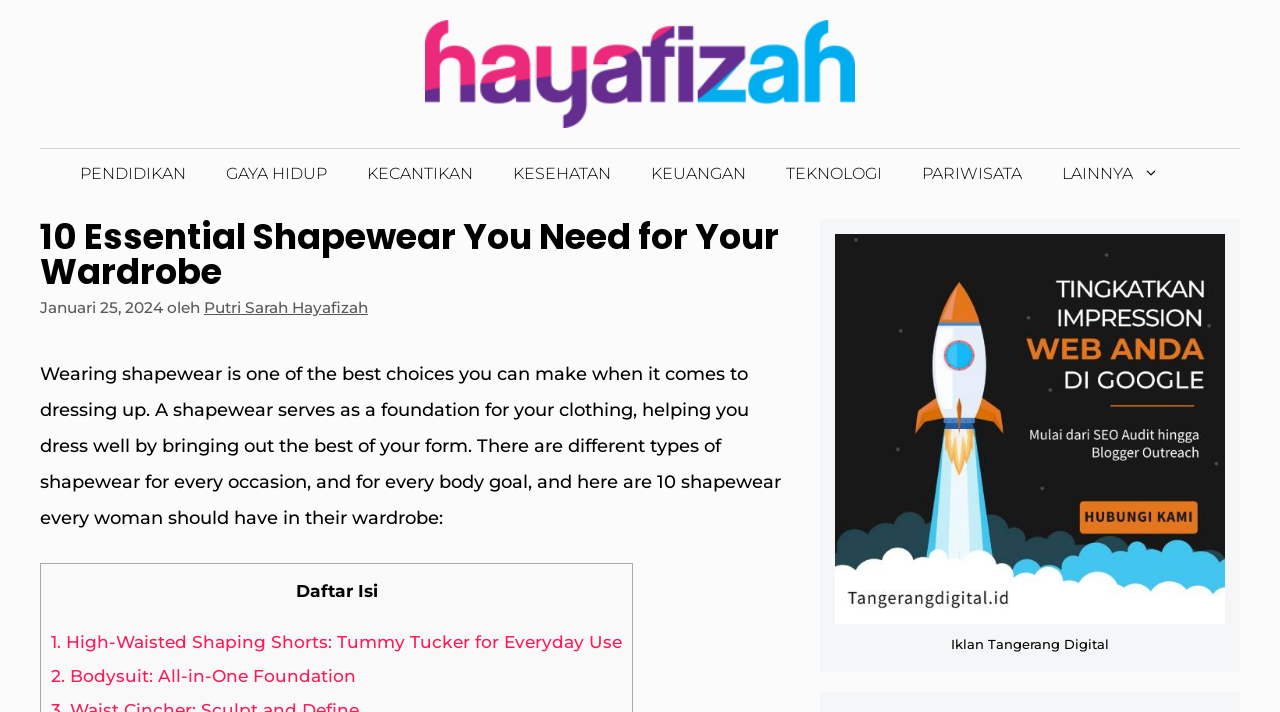Can you pinpoint the bounding box coordinates for the clickable element required for this instruction: "View the 'Iklan Tangerang Digital' advertisement"? The coordinates should be four float numbers between 0 and 1, i.e., [left, top, right, bottom].

[0.652, 0.836, 0.957, 0.867]